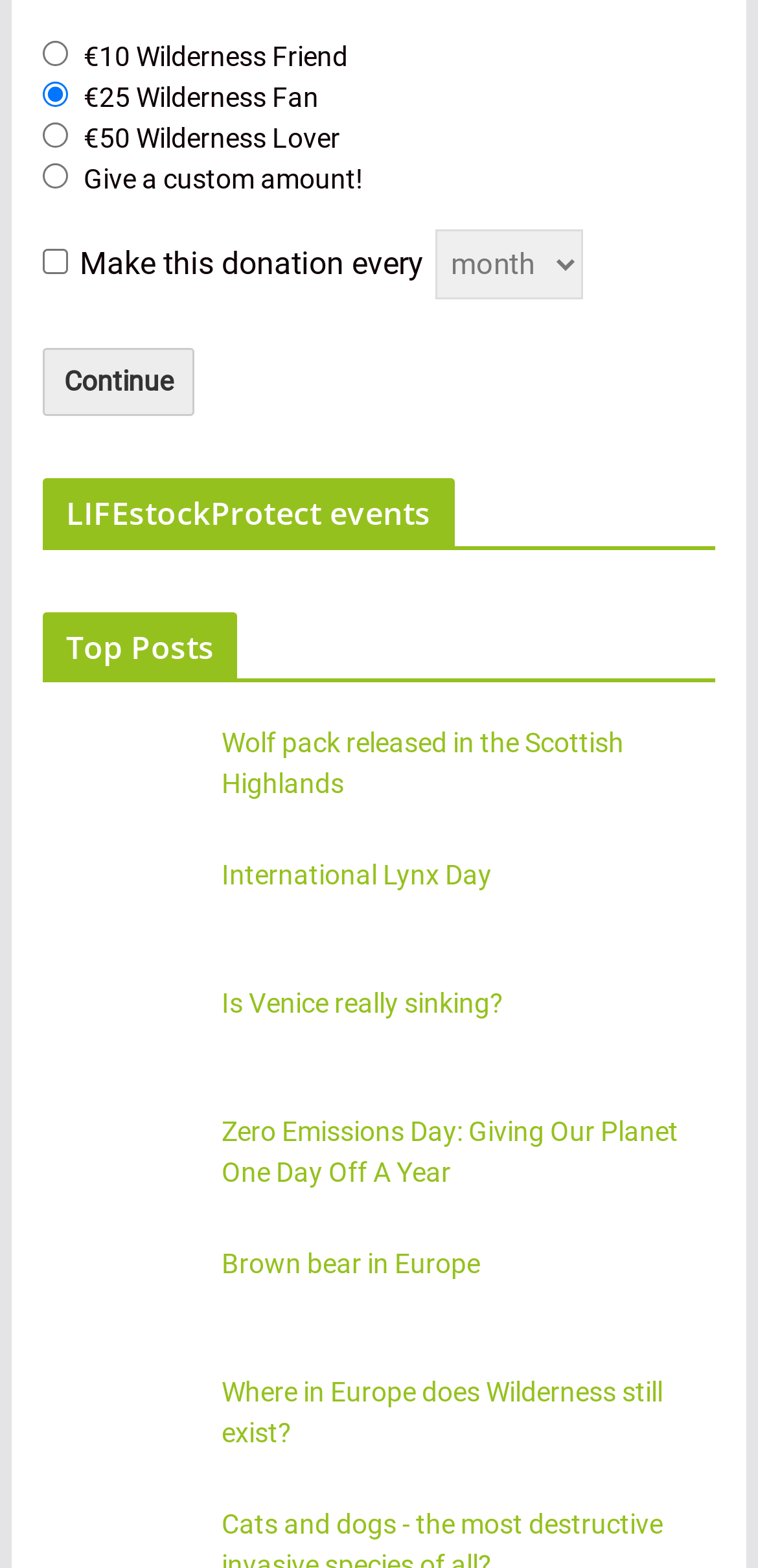What is the default donation amount?
Using the information presented in the image, please offer a detailed response to the question.

The default donation amount is €25 because the radio button '€25 Wilderness Fan' is checked by default.